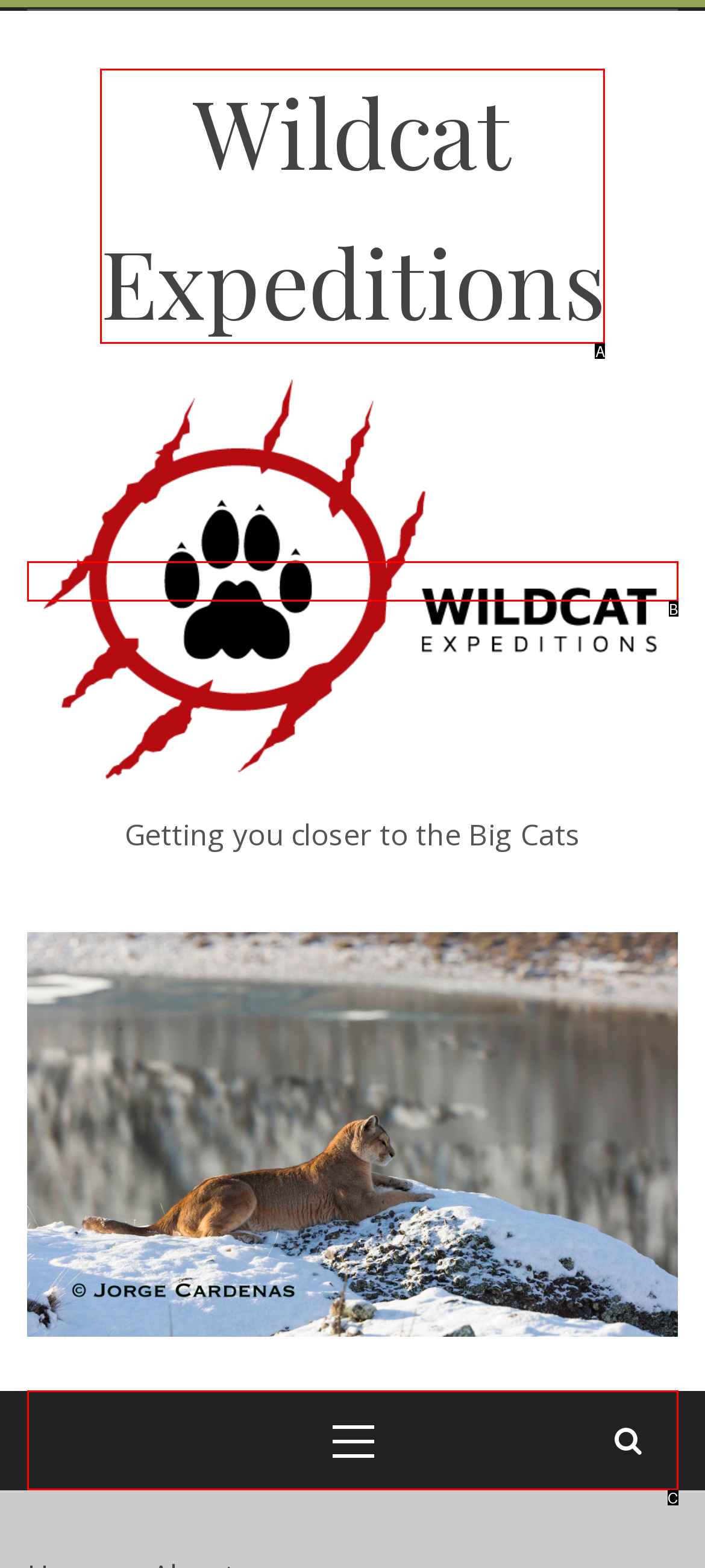Identify the HTML element that corresponds to the description: parent_node: Wildcat Expeditions Provide the letter of the matching option directly from the choices.

B